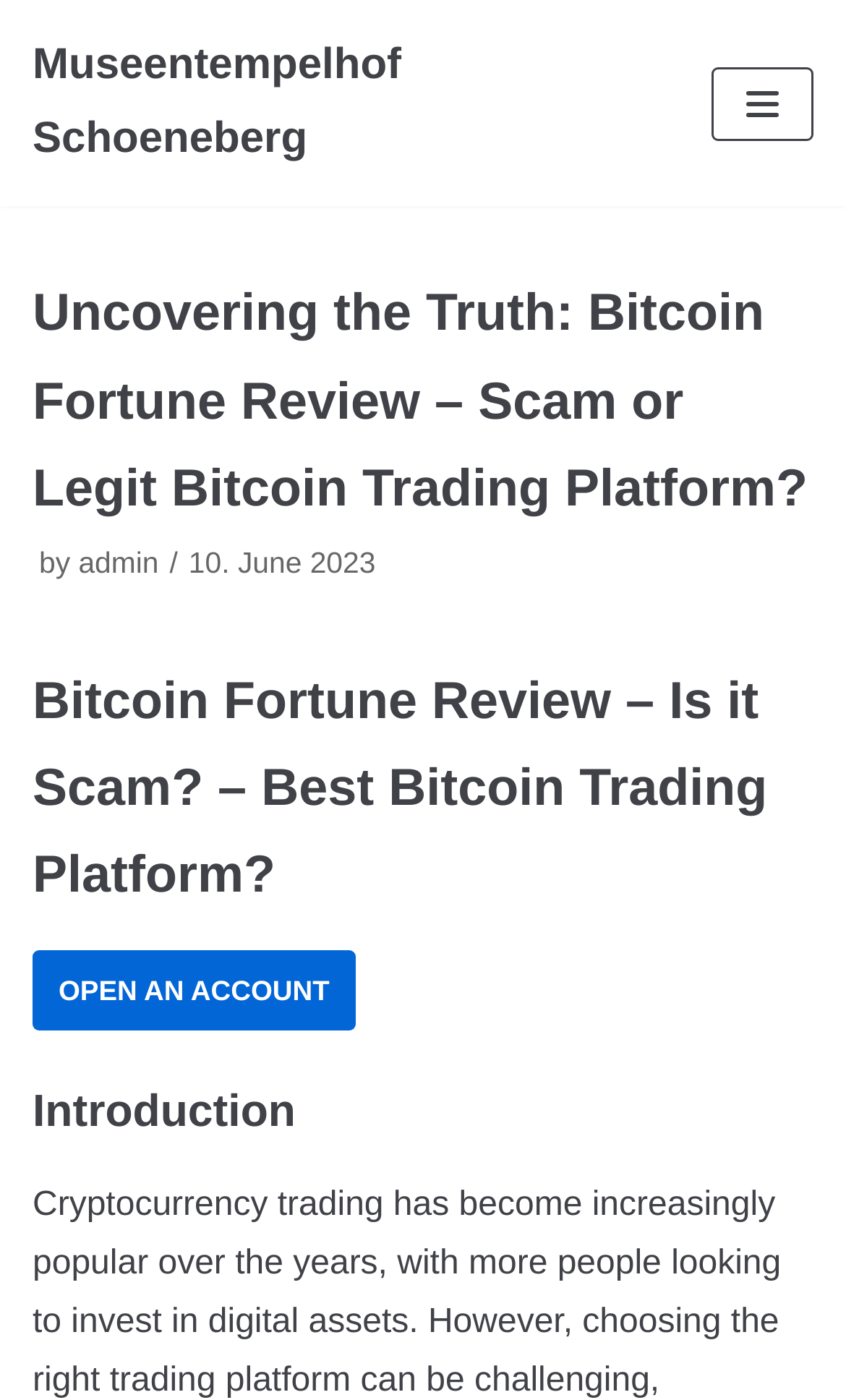Please find the bounding box for the following UI element description. Provide the coordinates in (top-left x, top-left y, bottom-right x, bottom-right y) format, with values between 0 and 1: title="Logotype (back to startpage)"

None